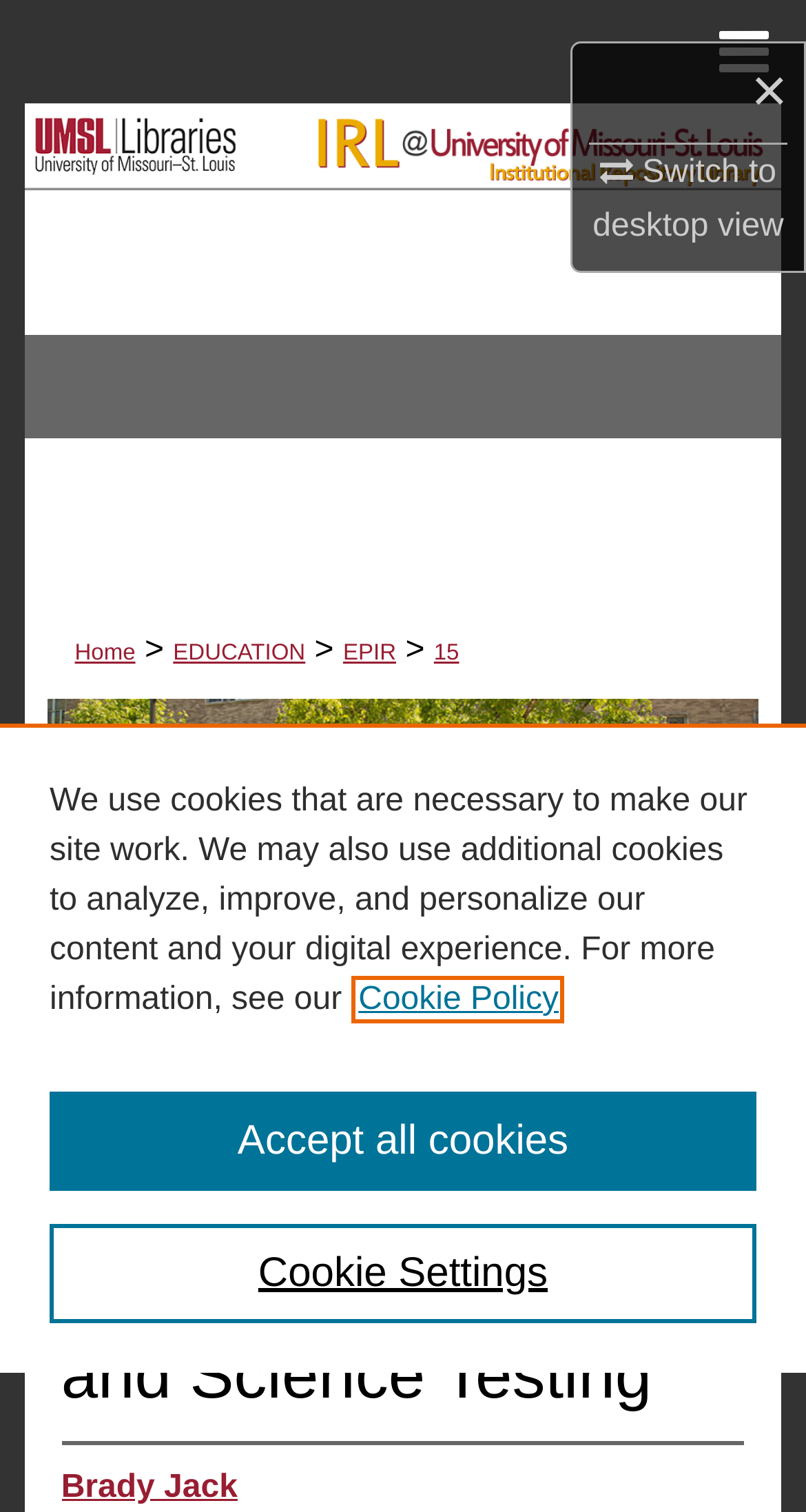Utilize the information from the image to answer the question in detail:
How many authors are listed for the paper?

I counted the number of links with author names, which are Brady Jack, Chia-Ju Liu, and Hoan-Lin Chiu, located below the paper title.